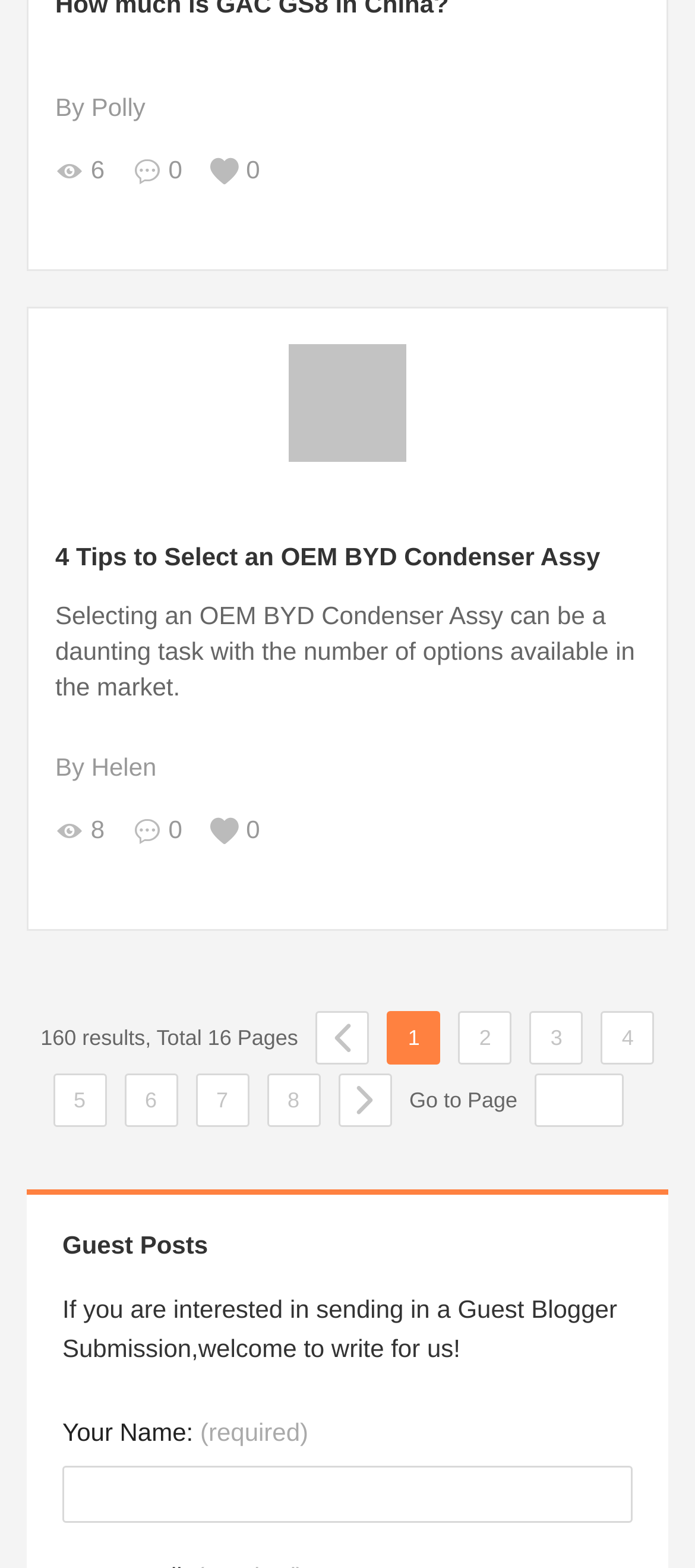Locate the bounding box coordinates of the clickable part needed for the task: "Click on the link to view more guest posts".

[0.09, 0.785, 0.299, 0.803]